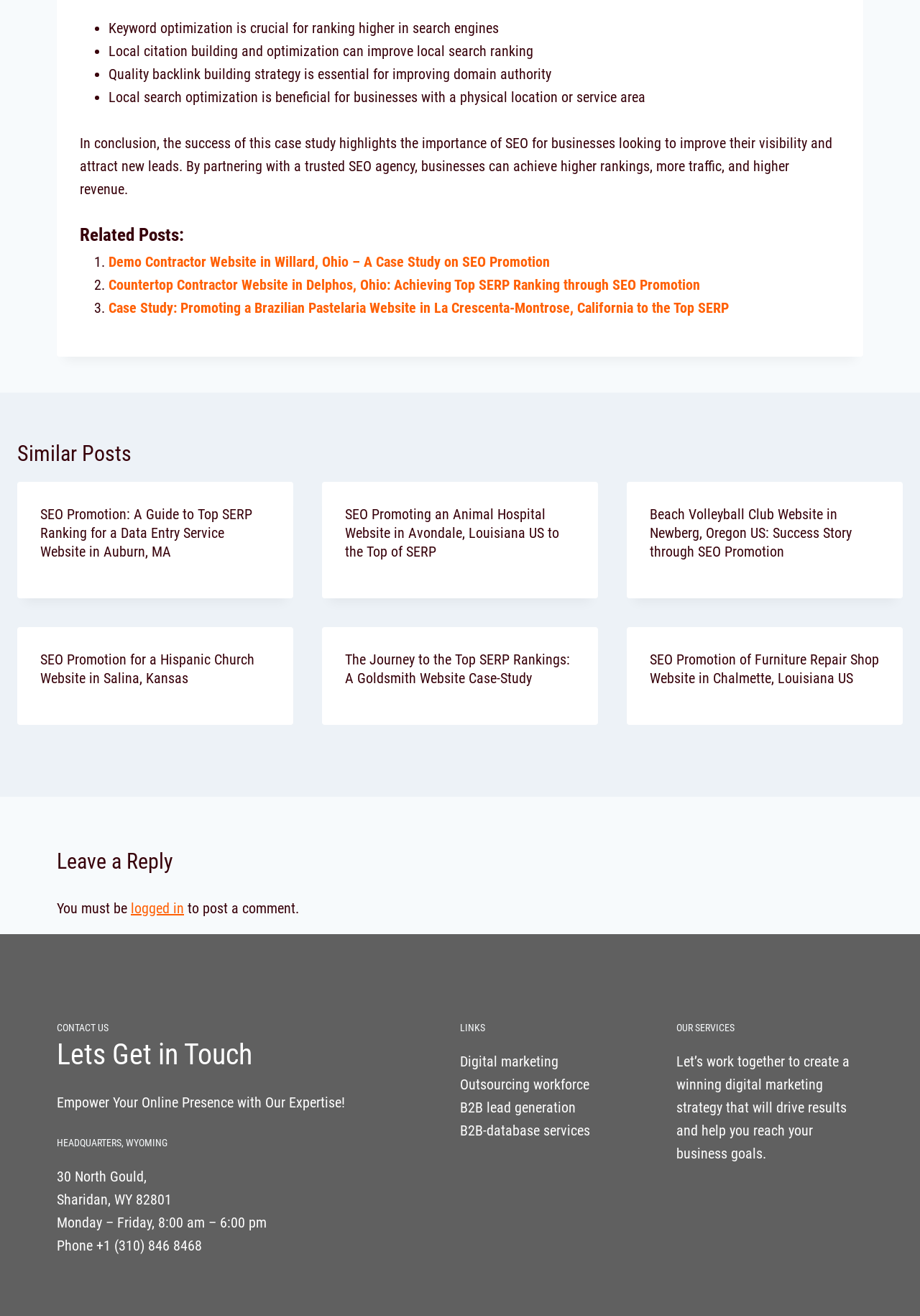Determine the bounding box coordinates (top-left x, top-left y, bottom-right x, bottom-right y) of the UI element described in the following text: B2B lead generation

[0.5, 0.835, 0.626, 0.848]